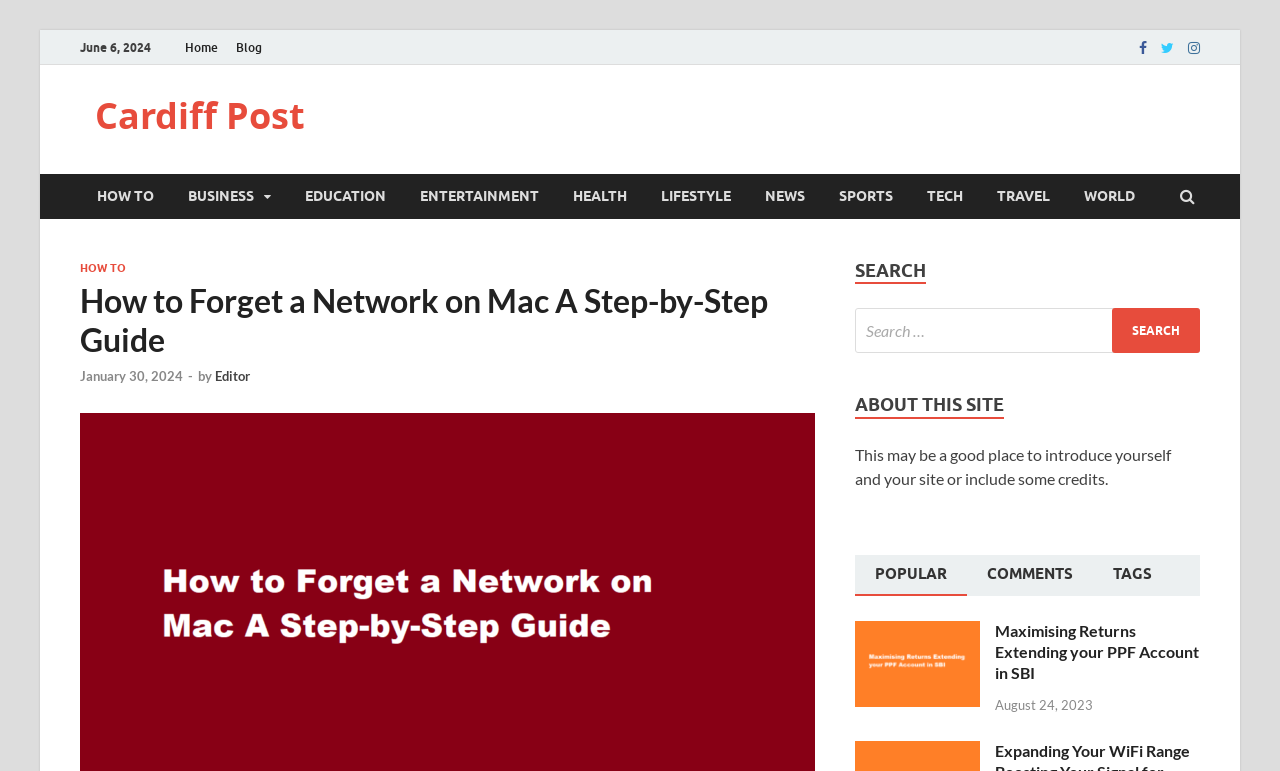What is the author of the article?
Please analyze the image and answer the question with as much detail as possible.

I found the author of the article by looking at the text below the title of the article, where it says 'by Editor'.